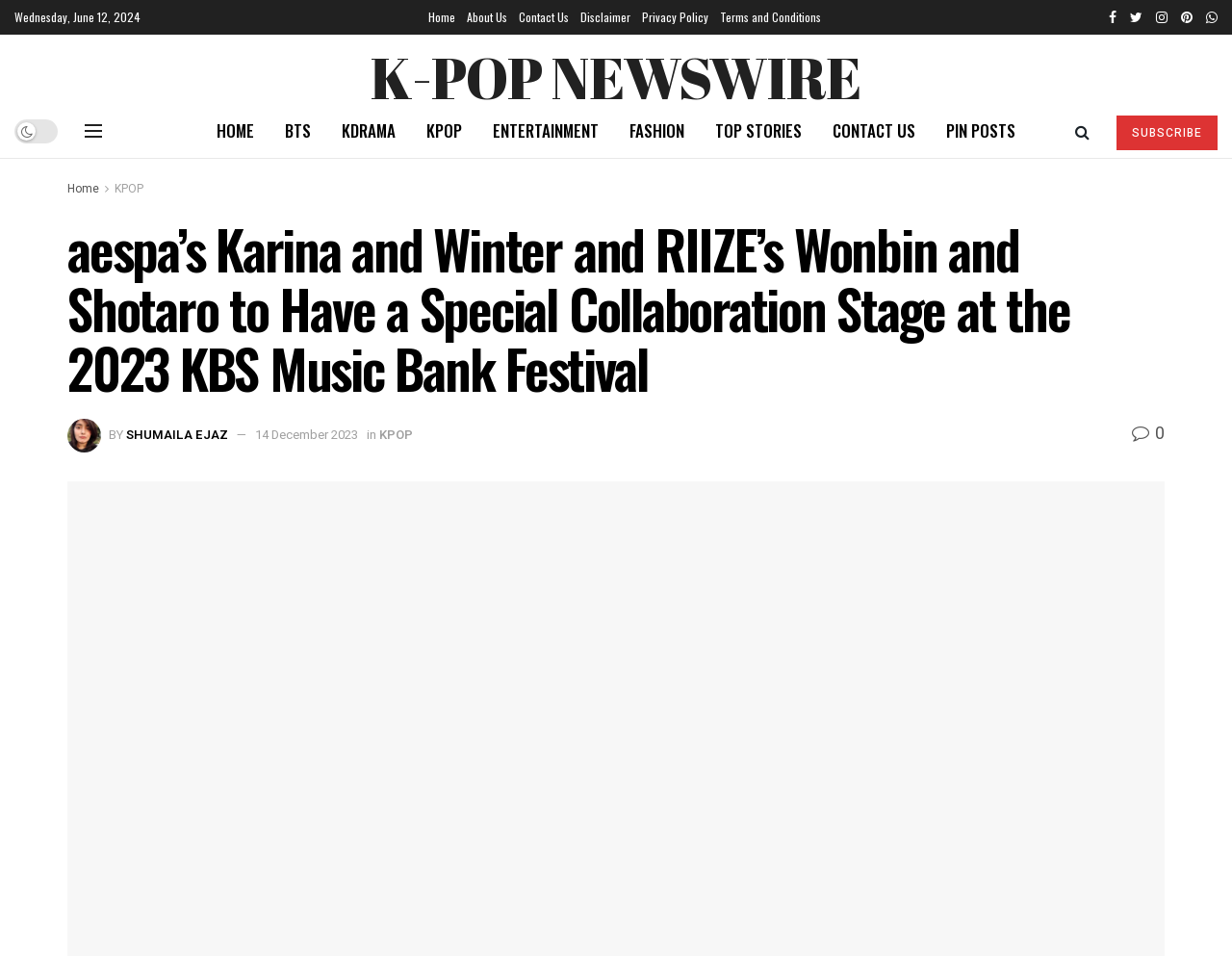What type of news is this webpage about?
Examine the image and give a concise answer in one word or a short phrase.

K-POP NEWSWIRE